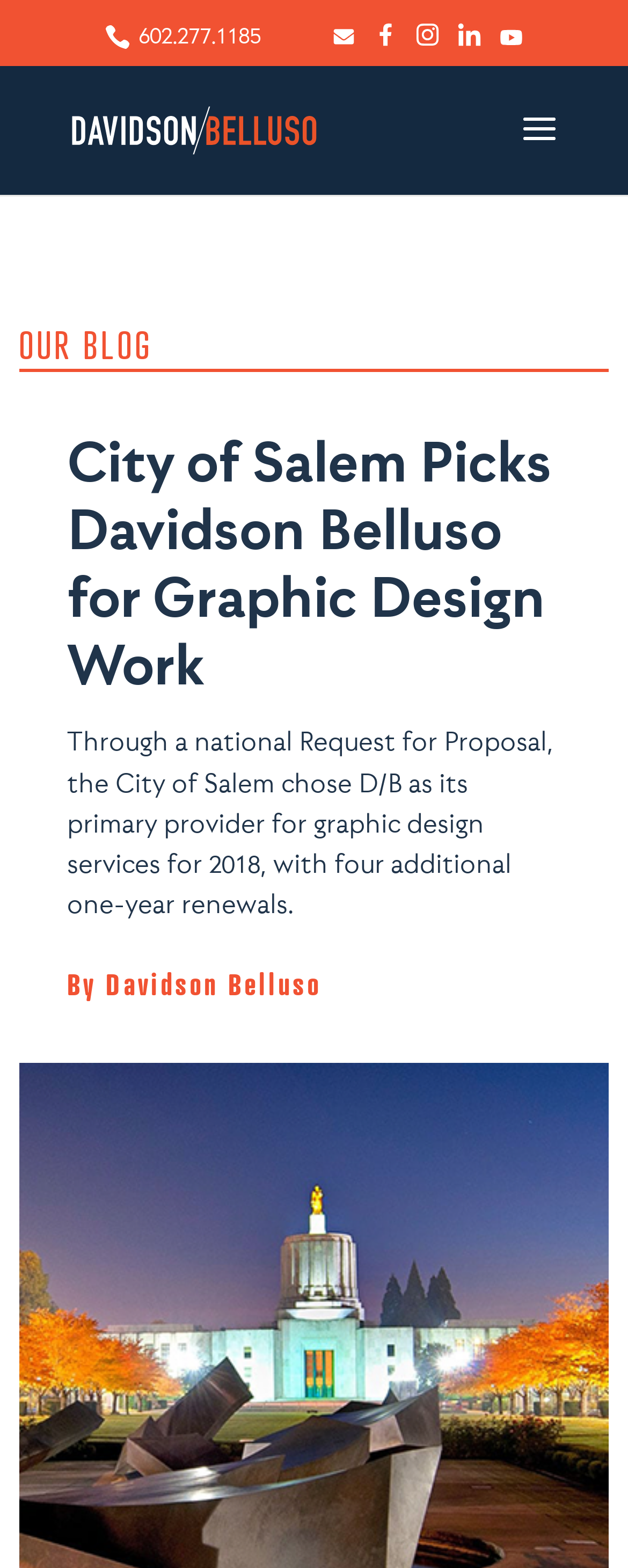Who wrote the article?
Provide an in-depth answer to the question, covering all aspects.

I found the author of the article by looking at the StaticText element with the text 'By Davidson Belluso' at the bottom of the webpage.